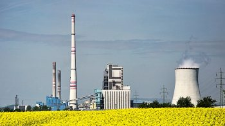Give a one-word or one-phrase response to the question:
What is the likely purpose of the facility depicted?

Energy production or processing